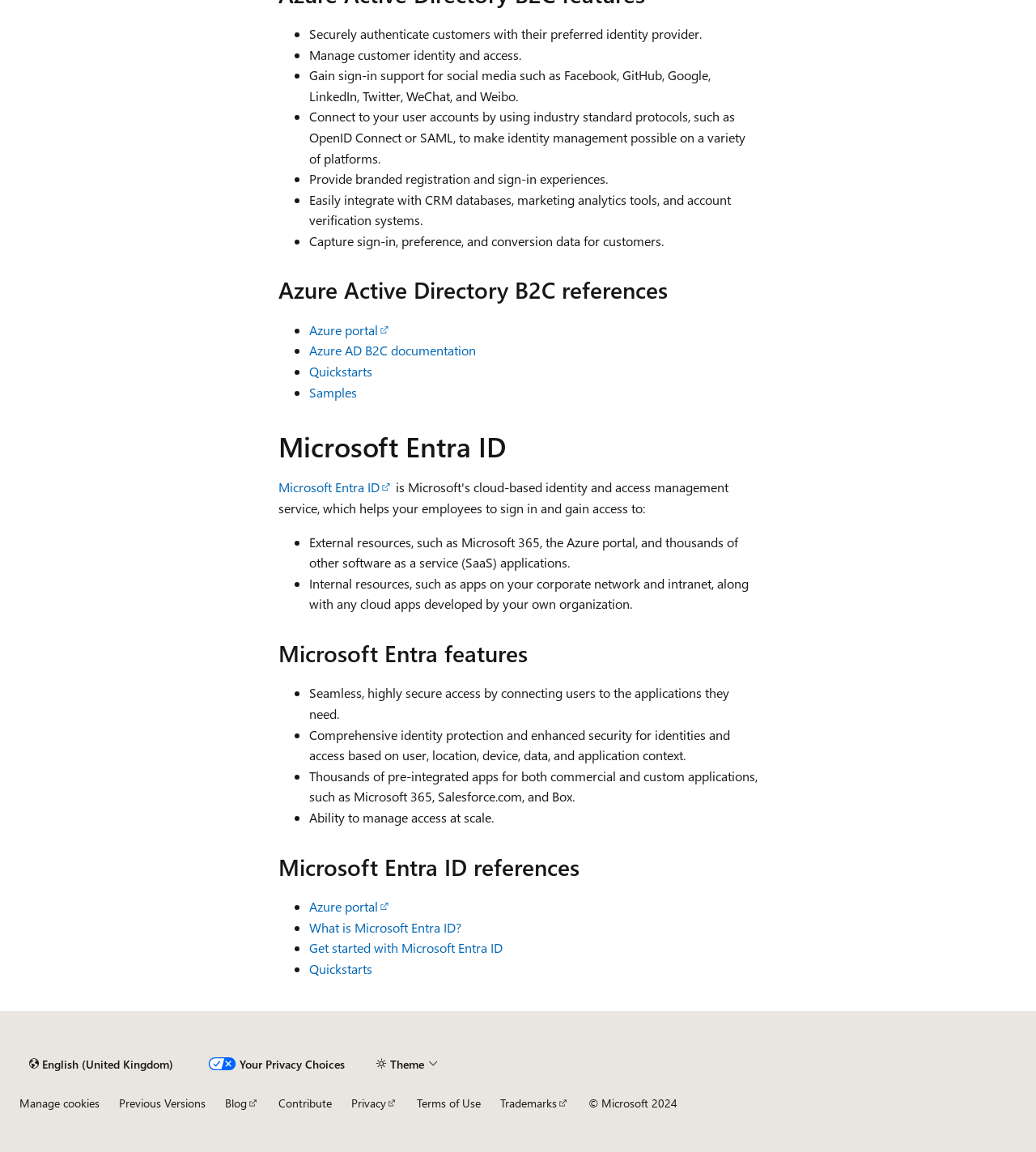Locate the bounding box coordinates of the area that needs to be clicked to fulfill the following instruction: "View previous versions". The coordinates should be in the format of four float numbers between 0 and 1, namely [left, top, right, bottom].

[0.115, 0.951, 0.198, 0.964]